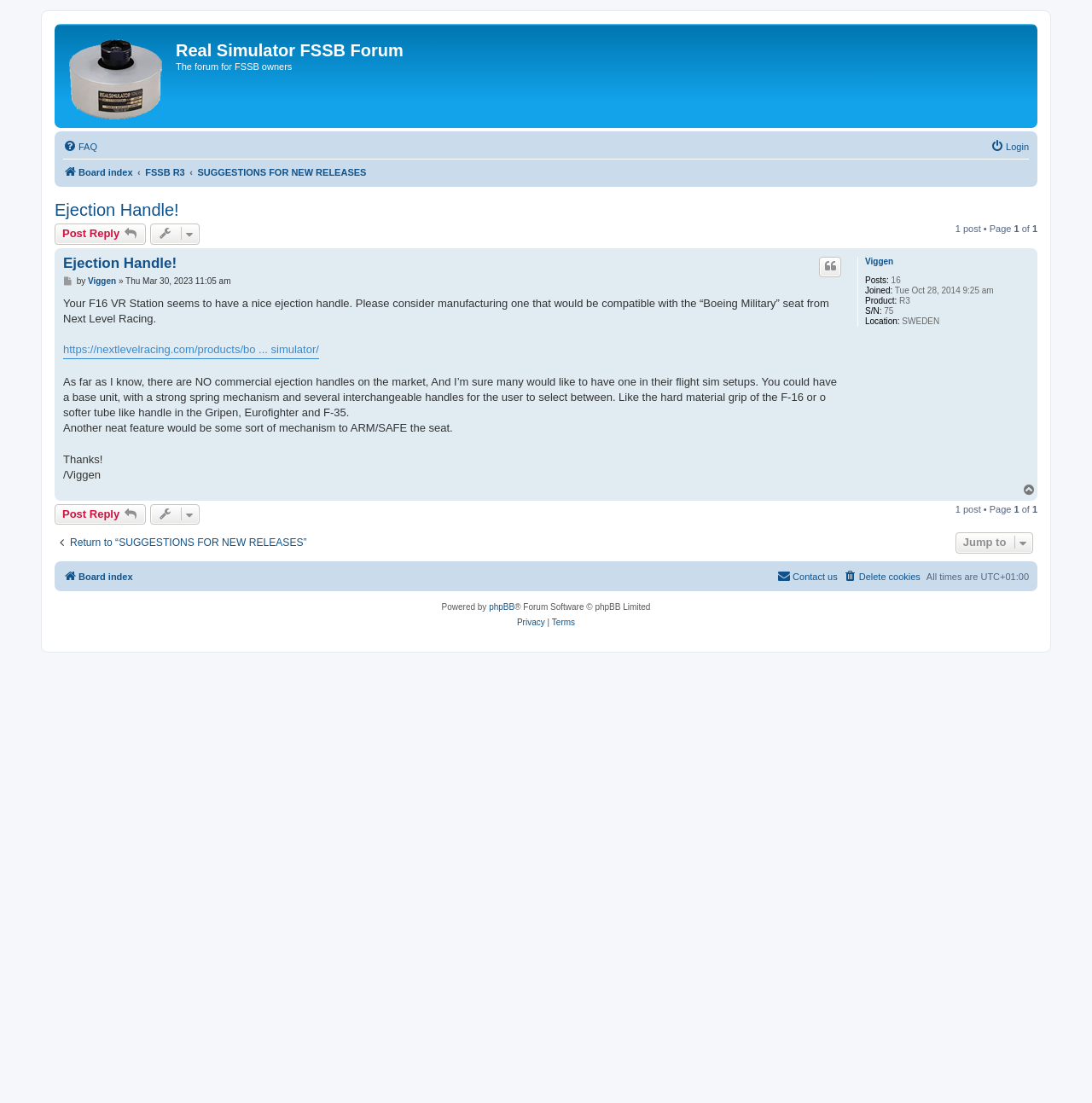How many posts are in the current topic?
Refer to the image and give a detailed response to the question.

The number of posts in the current topic can be found in the static text element with the text '1 post • Page'.